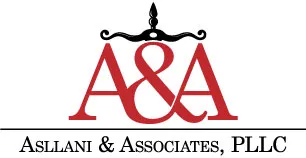What is written below the initials in the logo?
Answer the question with a single word or phrase, referring to the image.

Firm's full name